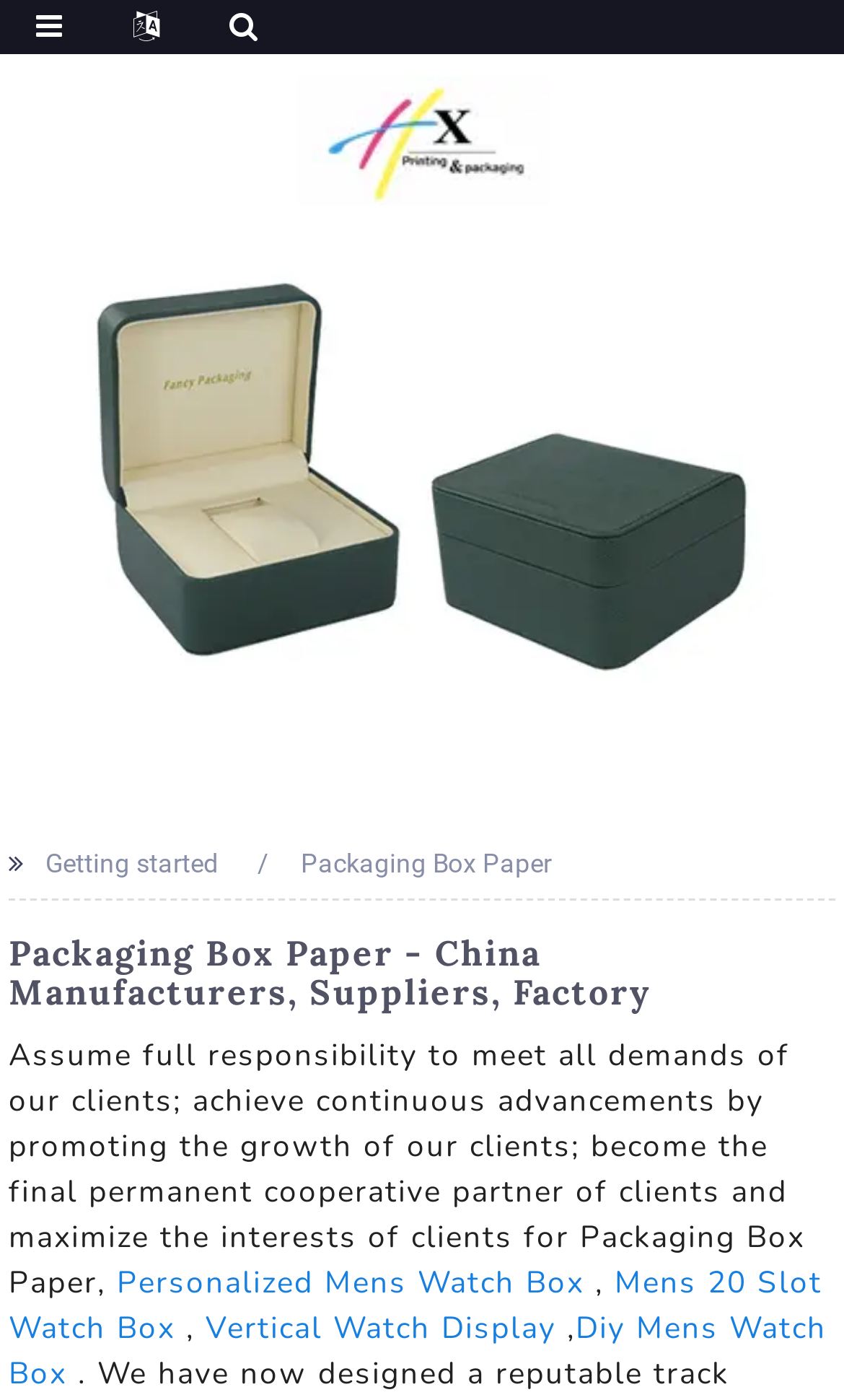Pinpoint the bounding box coordinates of the clickable area necessary to execute the following instruction: "Learn more about Packaging Box Paper". The coordinates should be given as four float numbers between 0 and 1, namely [left, top, right, bottom].

[0.356, 0.606, 0.654, 0.628]